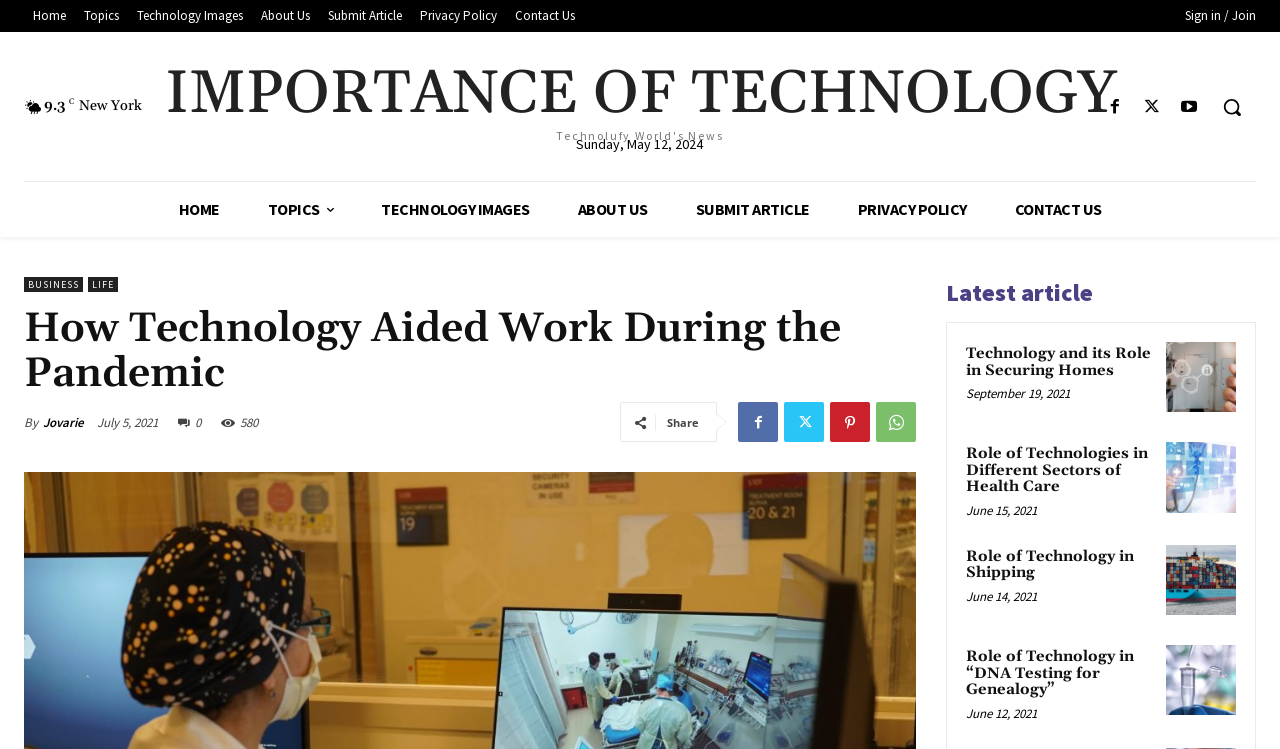What is the title of the first article?
Based on the image content, provide your answer in one word or a short phrase.

How Technology Aided Work During the Pandemic